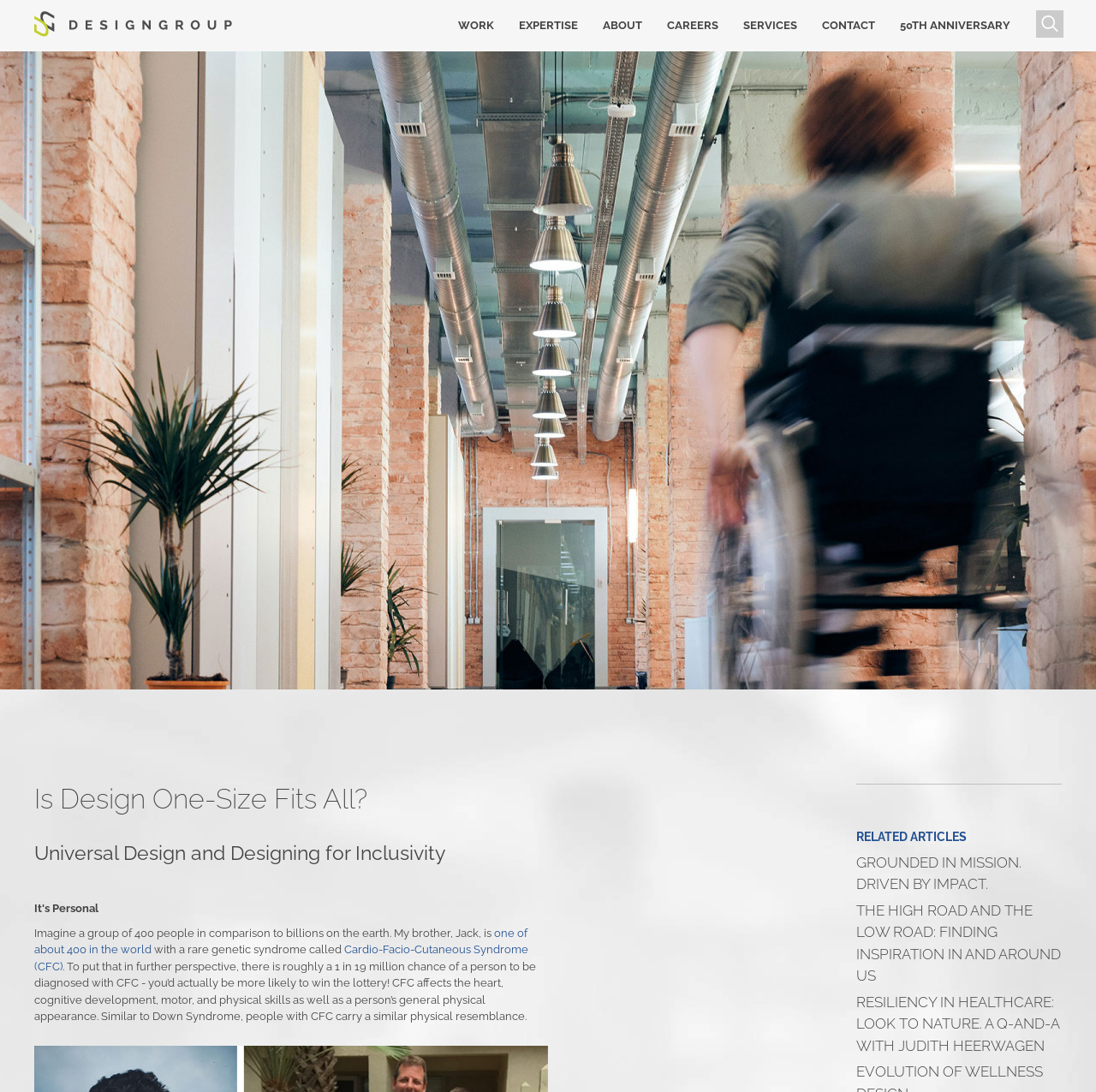Locate the bounding box coordinates of the clickable region necessary to complete the following instruction: "Click the 'WORK' link". Provide the coordinates in the format of four float numbers between 0 and 1, i.e., [left, top, right, bottom].

[0.406, 0.0, 0.462, 0.047]